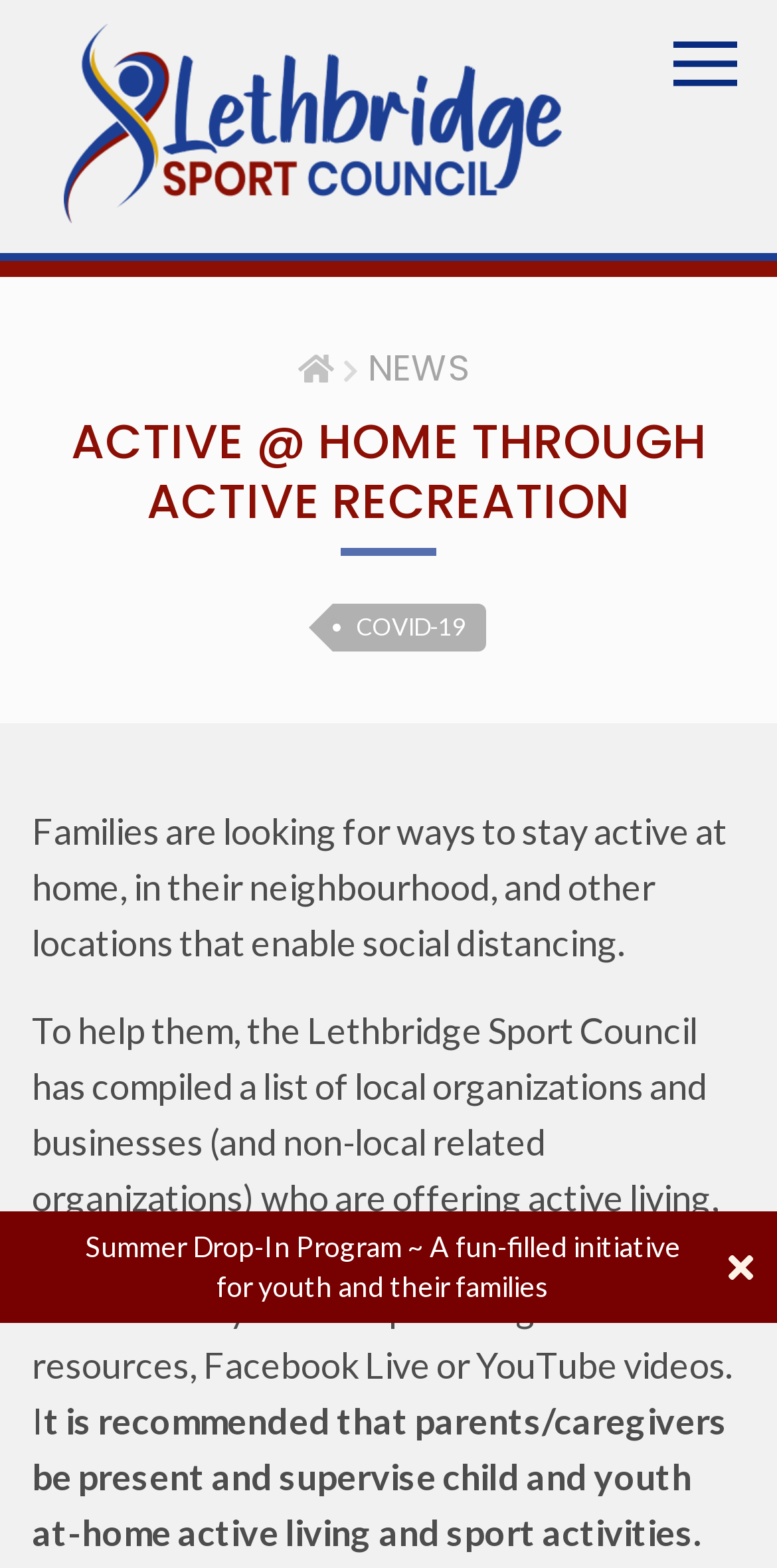What is the target audience for the webpage?
Using the visual information, respond with a single word or phrase.

Families and youth